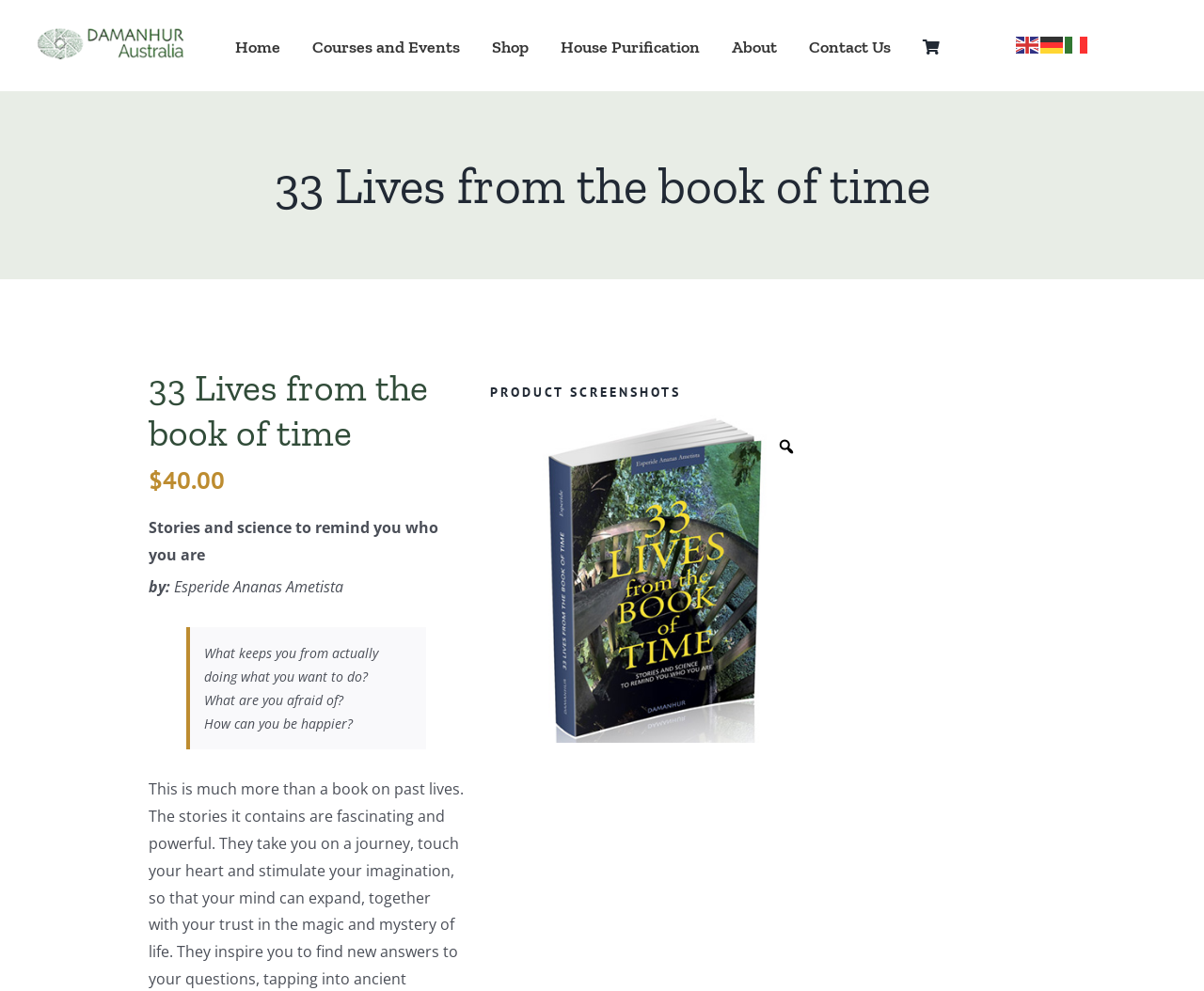Determine the bounding box for the UI element described here: "title="German"".

[0.864, 0.033, 0.884, 0.054]